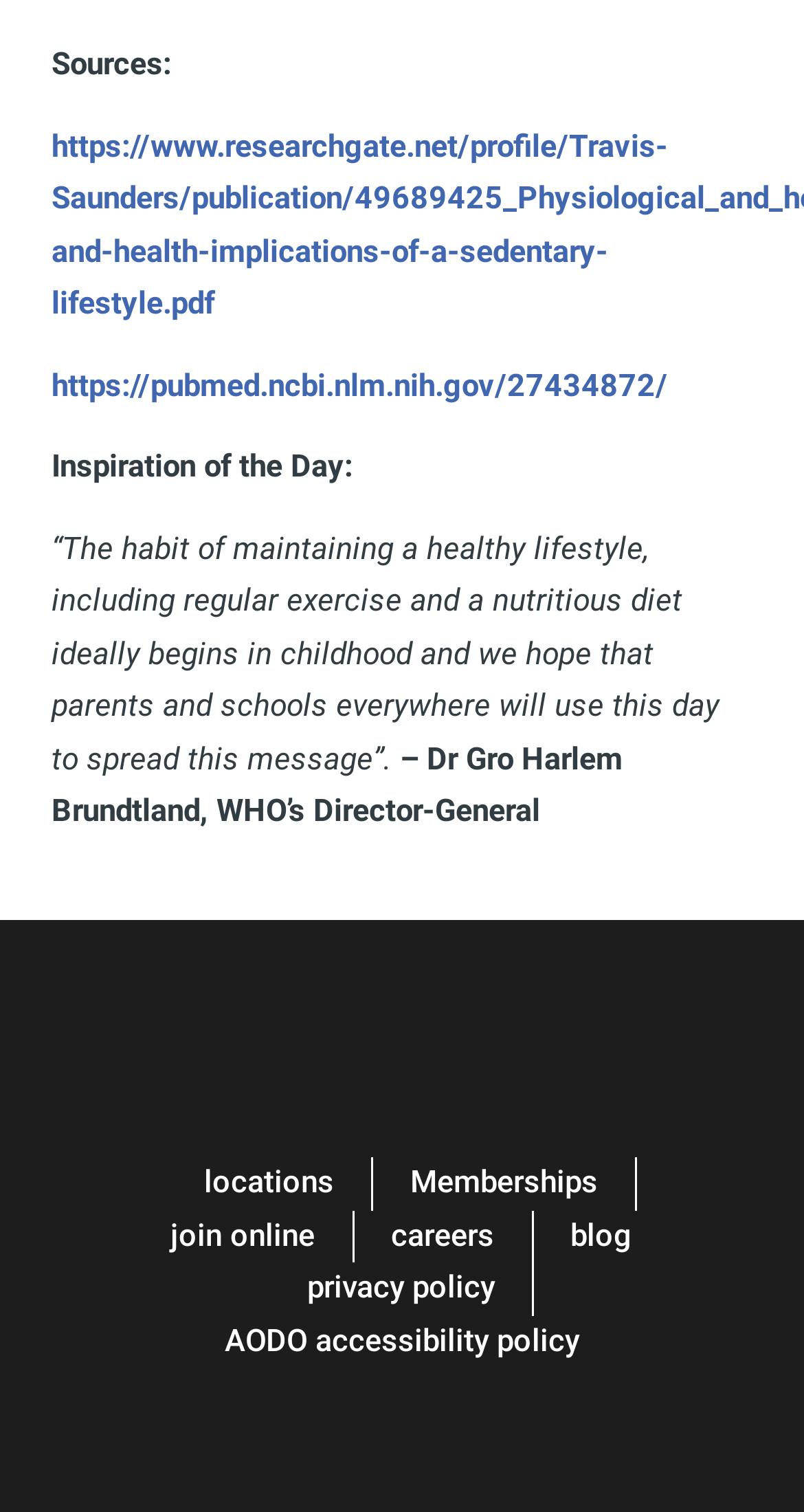Given the element description: "AODO accessibility policy", predict the bounding box coordinates of this UI element. The coordinates must be four float numbers between 0 and 1, given as [left, top, right, bottom].

[0.279, 0.87, 0.721, 0.905]